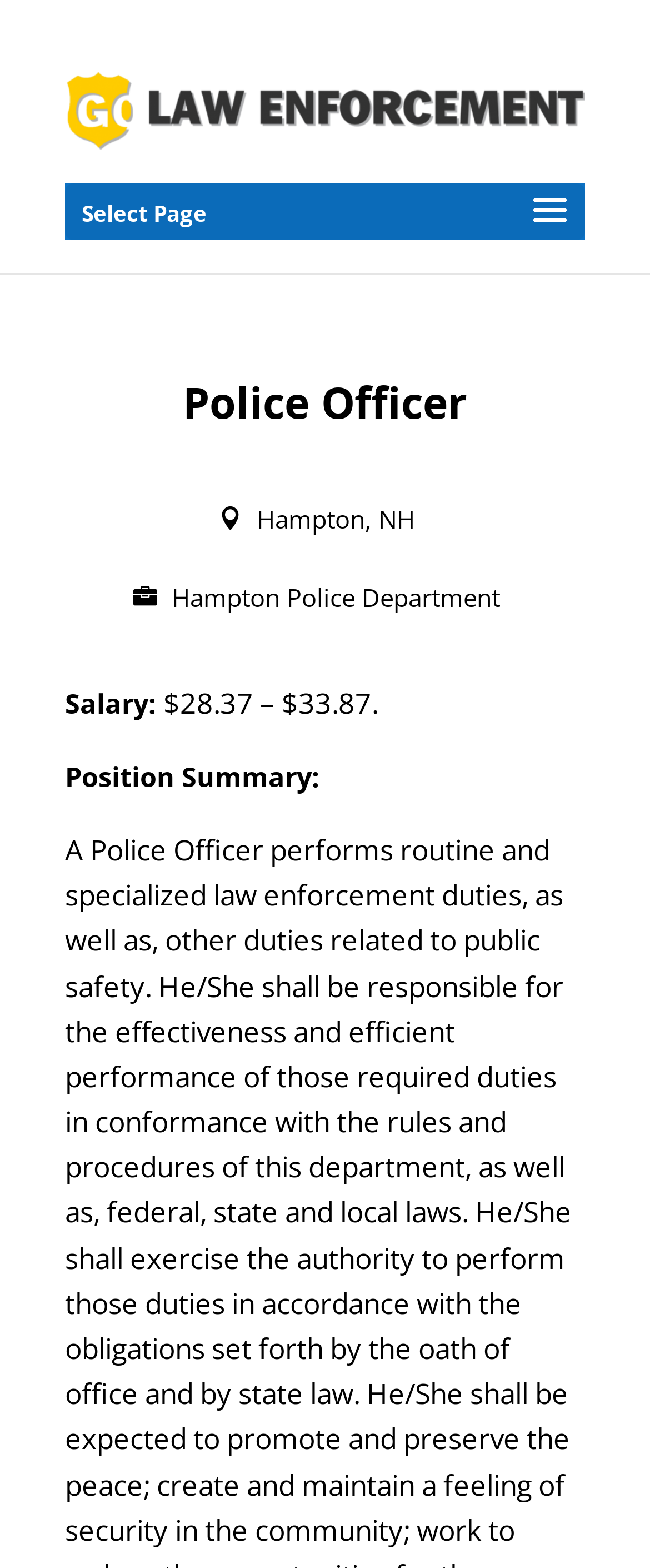Illustrate the webpage's structure and main components comprehensively.

The webpage is about a job posting for a Police Officer position. At the top, there is a link and an image with the text "Largest Listing of Law Enforcement Jobs", which takes up most of the top section of the page. Below this, there is a dropdown menu labeled "Select Page" on the left side. 

The main content of the page is divided into sections, with a heading "Police Officer" at the top. Below this heading, there is a location specified as "Hampton, NH" and the department name "Hampton Police Department". 

Further down, the job details are provided, starting with the salary range of "$28.37 – $33.87" and a brief position summary. The position summary text is not fully provided, but it seems to describe the duties of a Police Officer related to public safety.